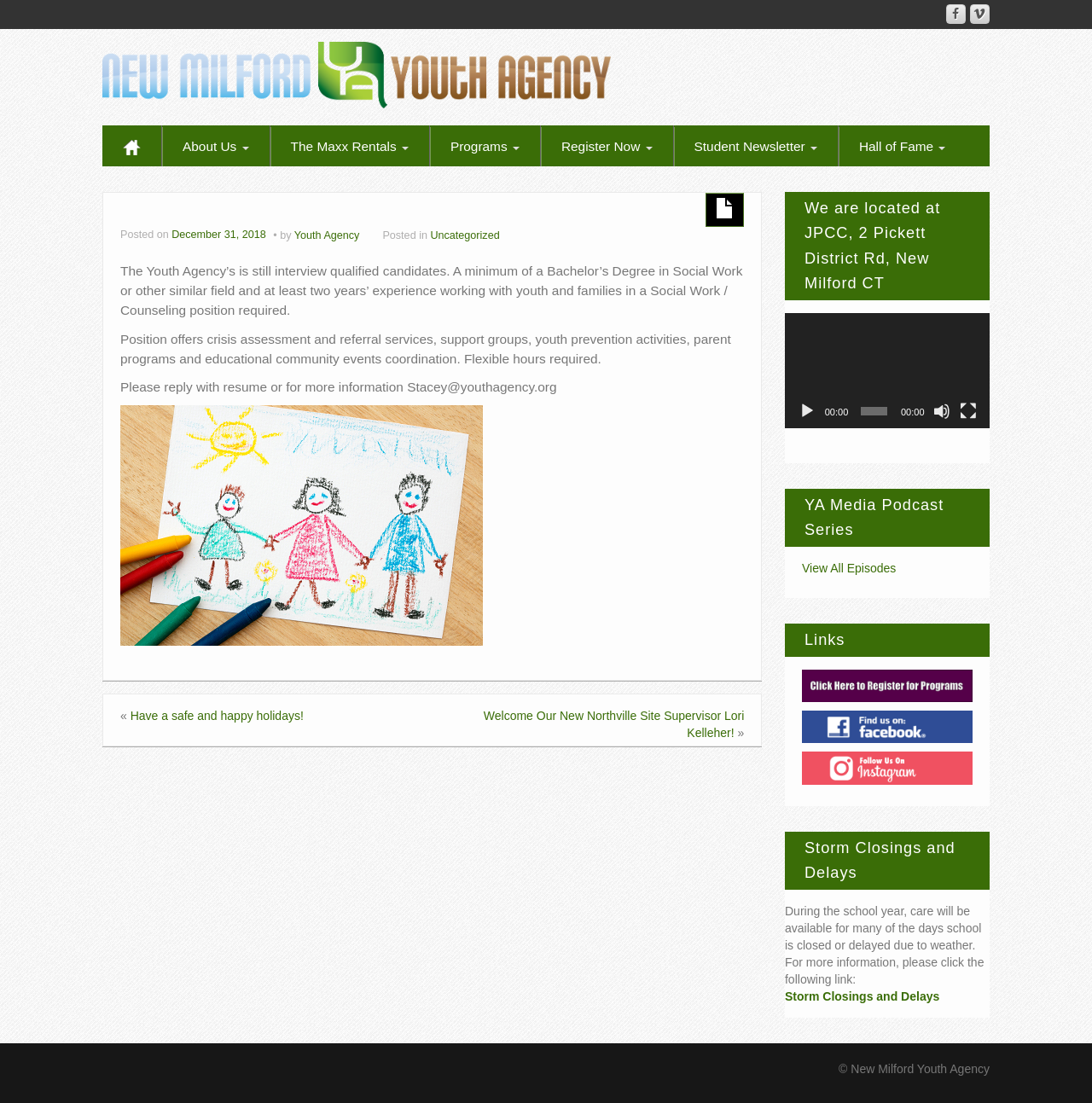Please specify the bounding box coordinates of the clickable region to carry out the following instruction: "View All Episodes of YA Media Podcast Series". The coordinates should be four float numbers between 0 and 1, in the format [left, top, right, bottom].

[0.734, 0.509, 0.82, 0.521]